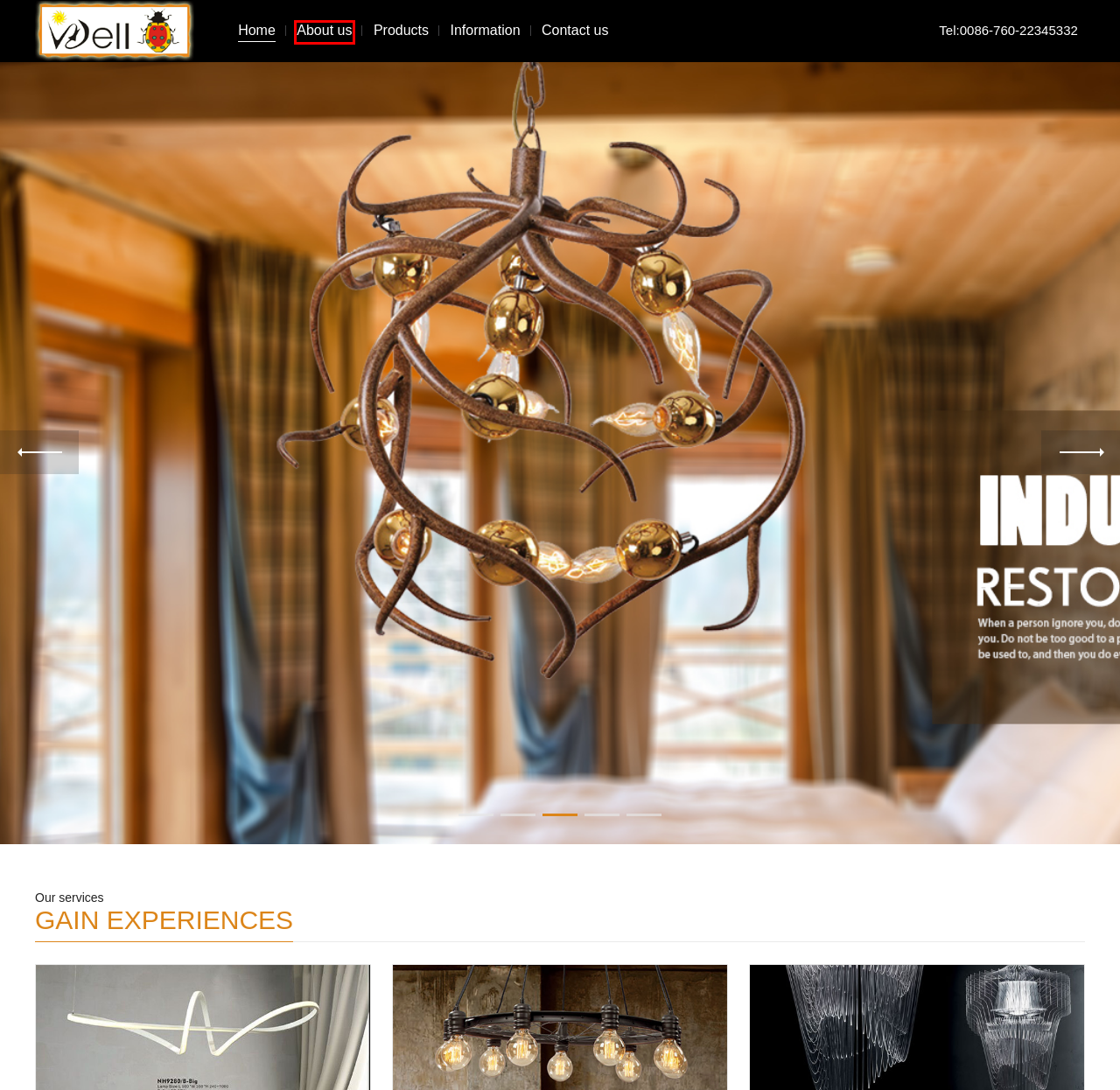Review the screenshot of a webpage which includes a red bounding box around an element. Select the description that best fits the new webpage once the element in the bounding box is clicked. Here are the candidates:
A. Product Info-中山市横栏镇南辉灯饰电器厂
B. NH07122-中山市横栏镇南辉灯饰电器厂
C. Products-中山市横栏镇南辉灯饰电器厂
D. NH5502-中山市横栏镇南辉灯饰电器厂
E. About us-中山市横栏镇南辉灯饰电器厂
F. Information-中山市横栏镇南辉灯饰电器厂
G. NH07124-中山市横栏镇南辉灯饰电器厂
H. Contact us中山市横栏镇南辉灯饰电器厂

E